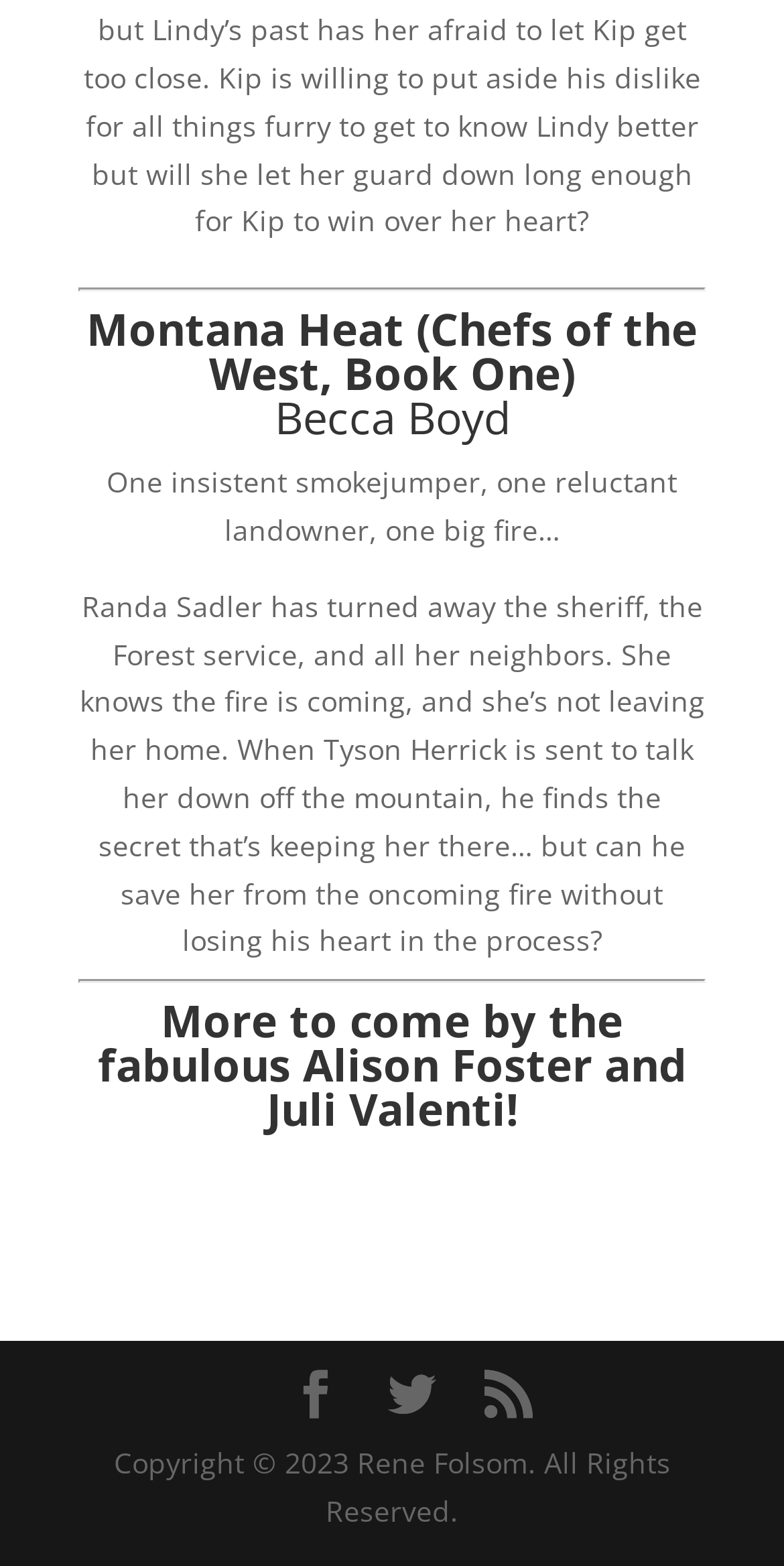Give a one-word or short-phrase answer to the following question: 
What is the copyright year of the webpage?

2023